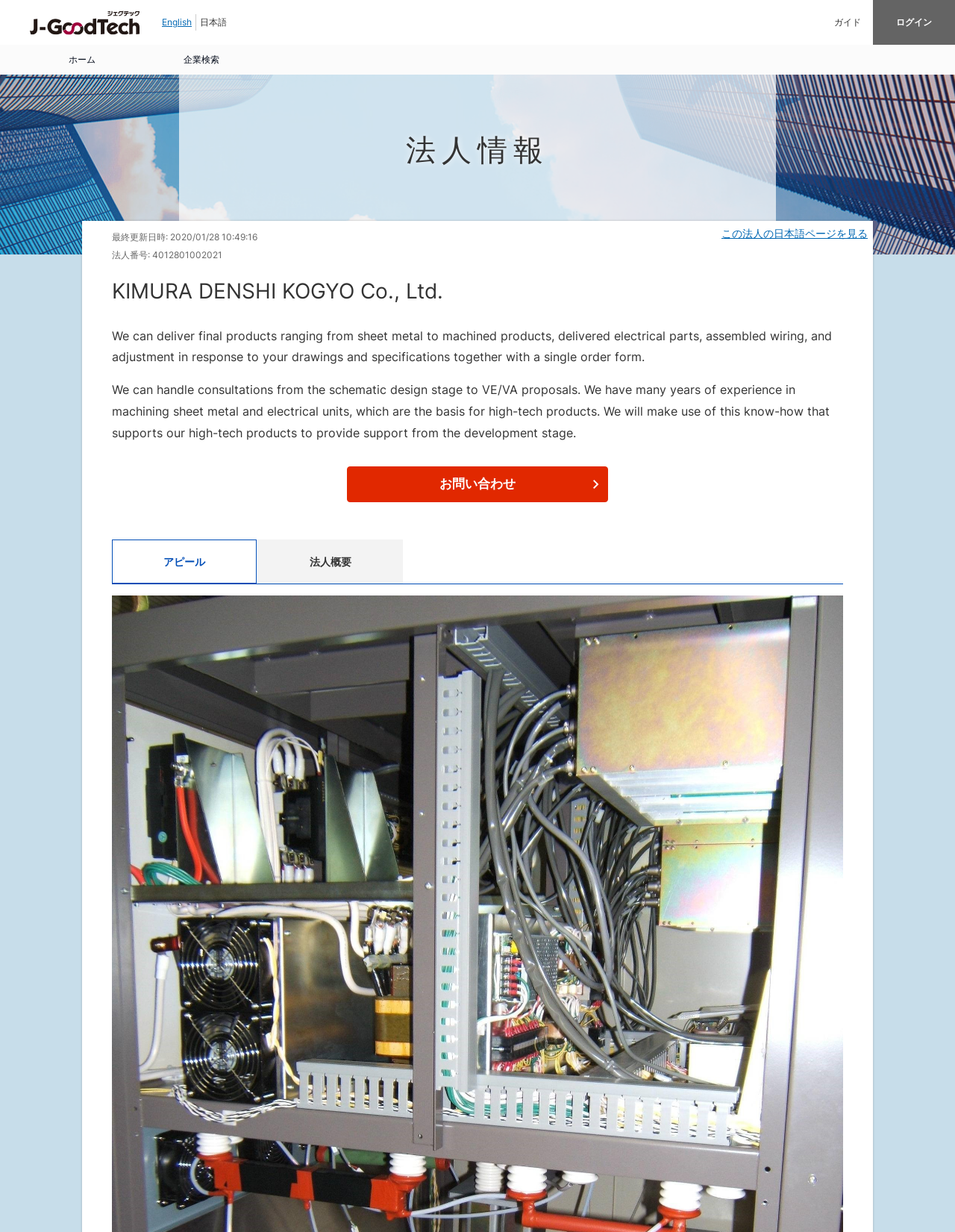From the image, can you give a detailed response to the question below:
What service does the company provide from the schematic design stage?

According to the webpage content, the company can handle consultations from the schematic design stage to VE/VA proposals, which indicates that they provide VE/VA proposals as a service from the schematic design stage.